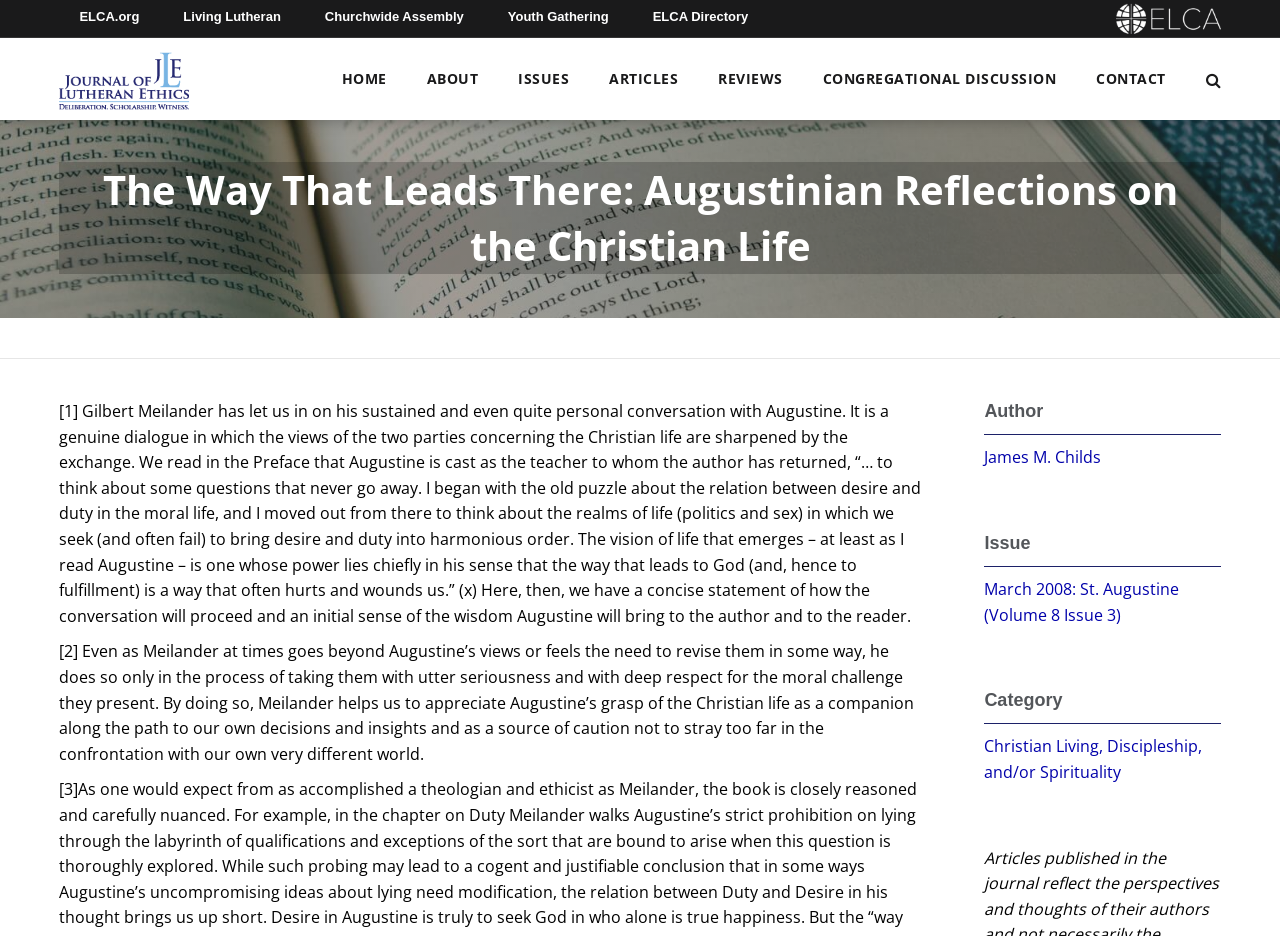What is the issue date of the article?
Based on the image, provide a one-word or brief-phrase response.

March 2008